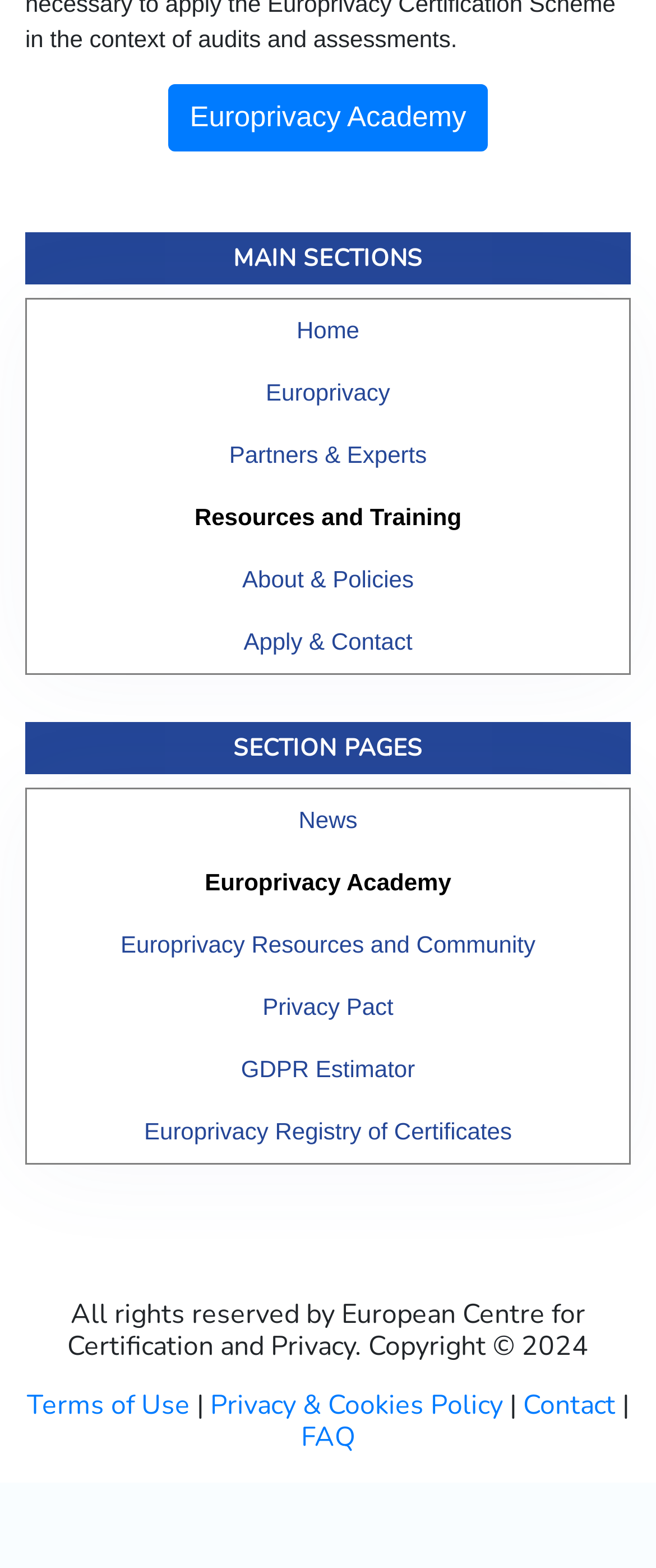Determine the bounding box coordinates for the element that should be clicked to follow this instruction: "contact us". The coordinates should be given as four float numbers between 0 and 1, in the format [left, top, right, bottom].

[0.797, 0.885, 0.938, 0.908]